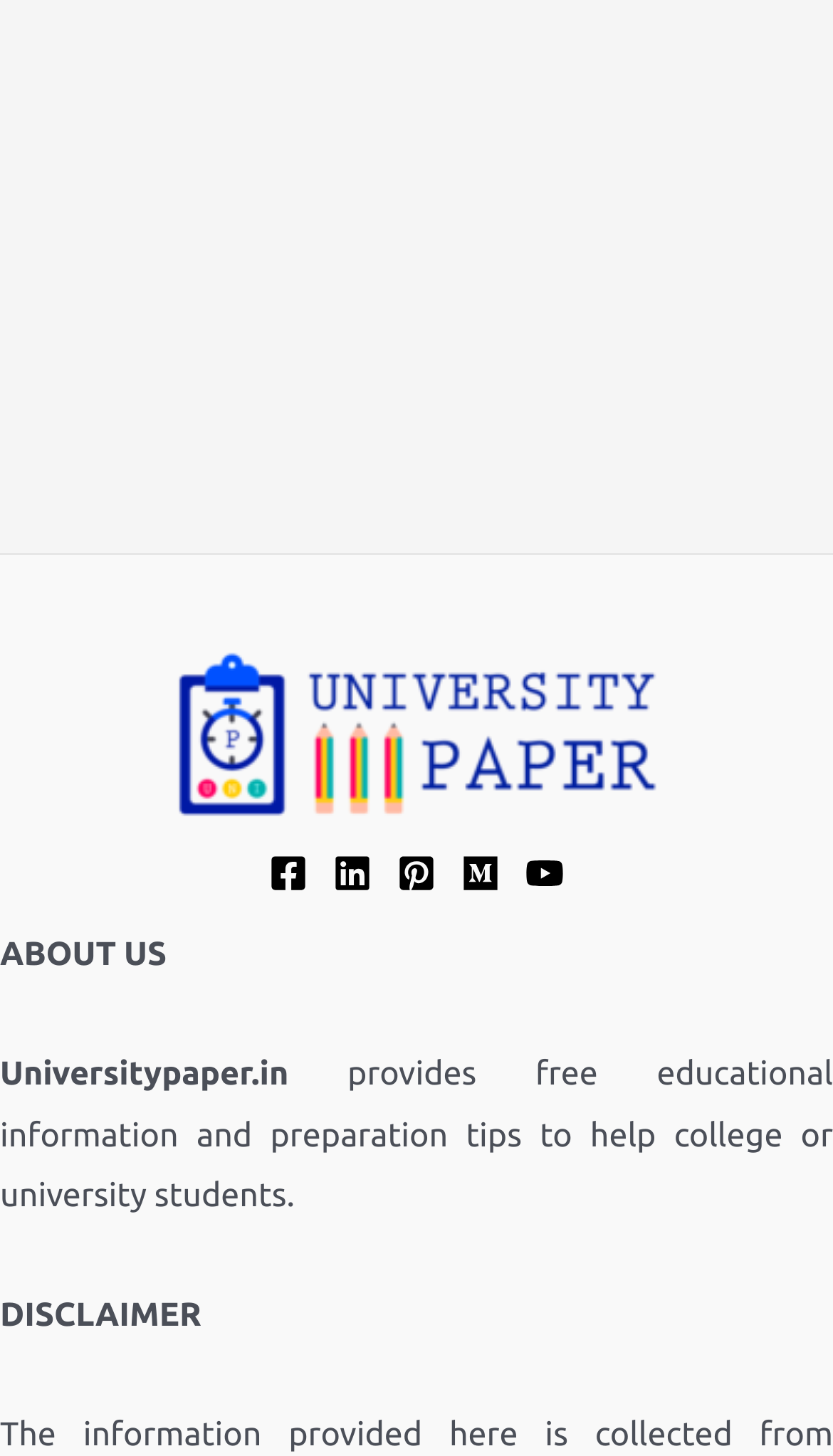What is the purpose of the website?
From the image, respond with a single word or phrase.

Provide educational information and preparation tips